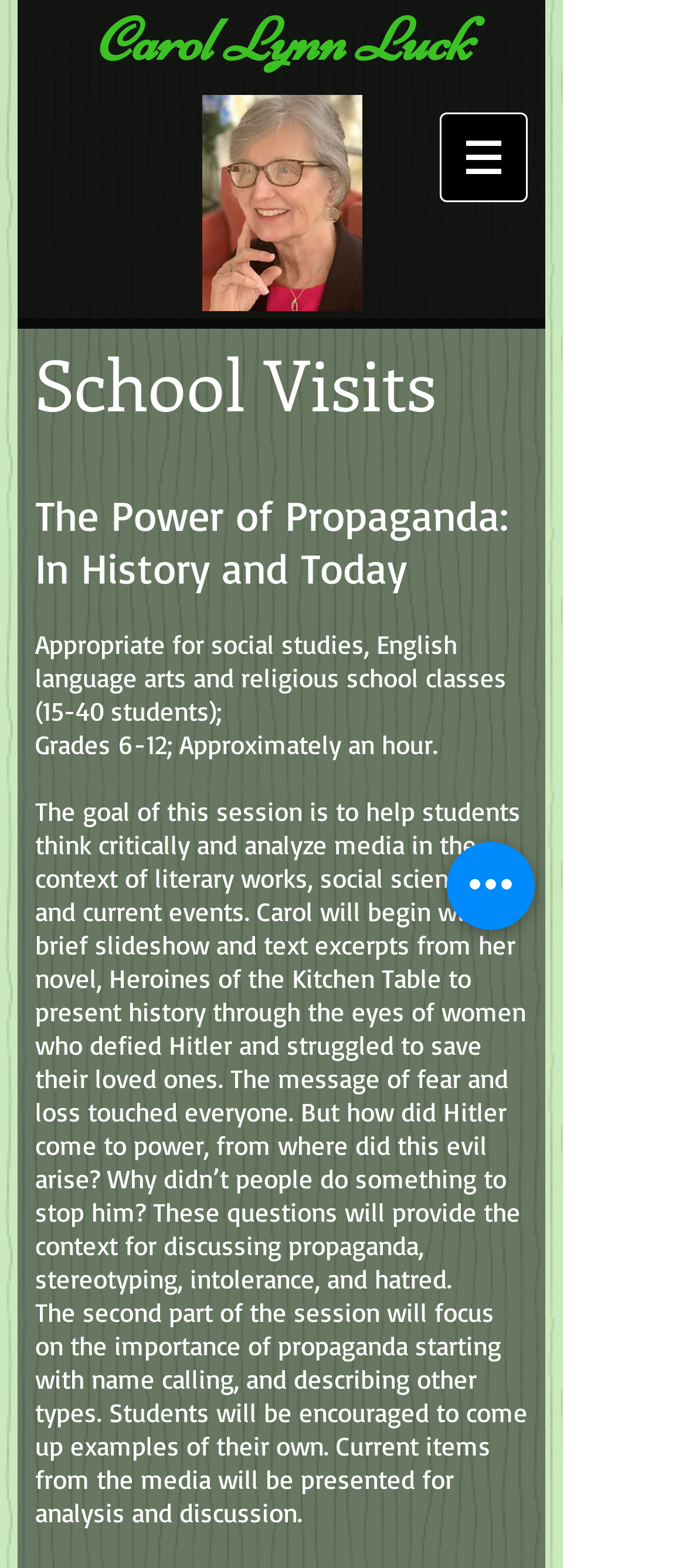What is the topic of the school visit session?
Use the image to give a comprehensive and detailed response to the question.

The topic of the school visit session can be found in the StaticText element, which reads 'The Power of Propaganda: In History and Today'. This is a key part of the page's content, describing the focus of the session.